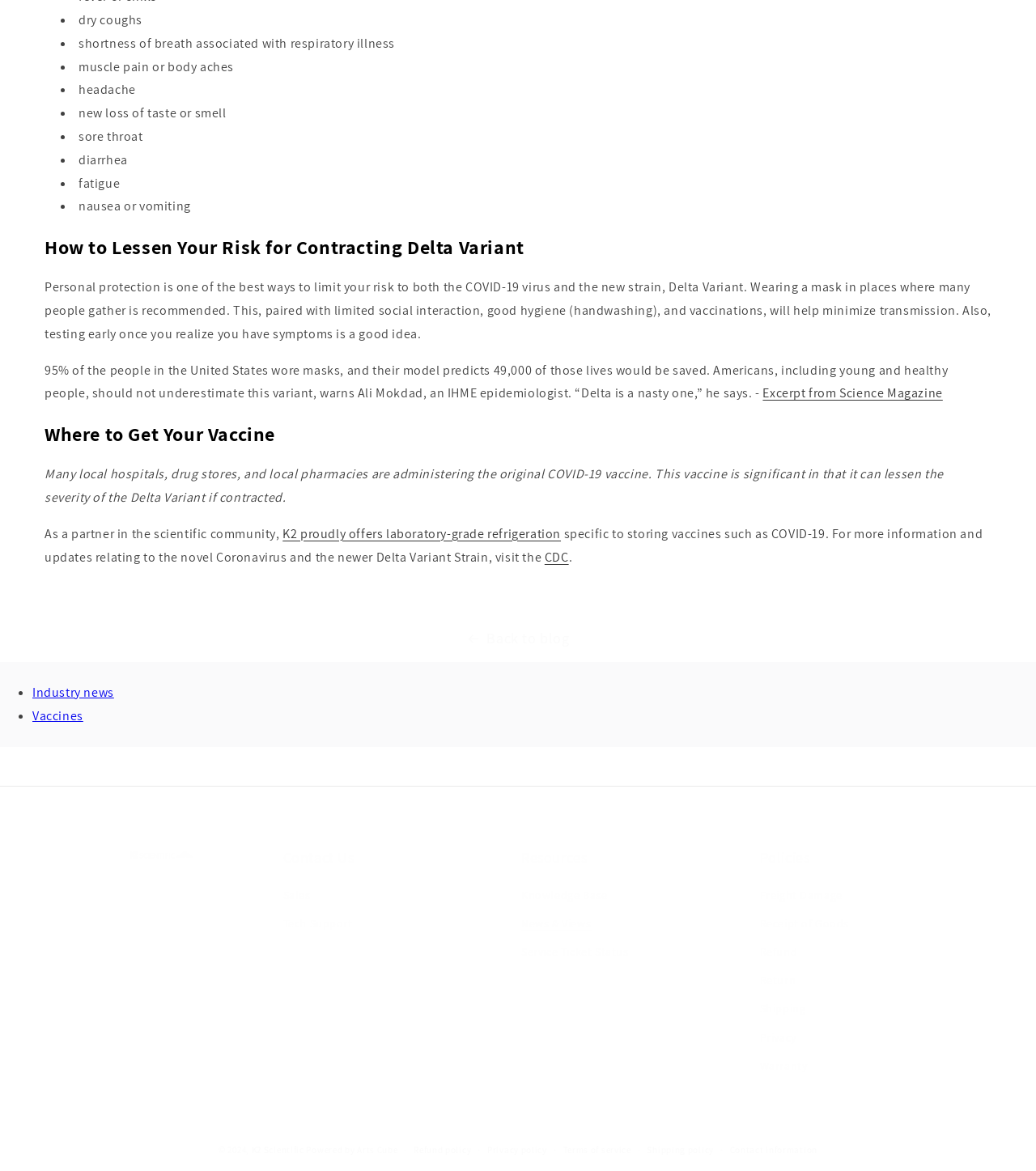What is the recommended way to limit risk to COVID-19 virus?
Utilize the image to construct a detailed and well-explained answer.

According to the webpage, personal protection is one of the best ways to limit risk to both the COVID-19 virus and the new strain, Delta Variant. Wearing a mask in places where many people gather is recommended.